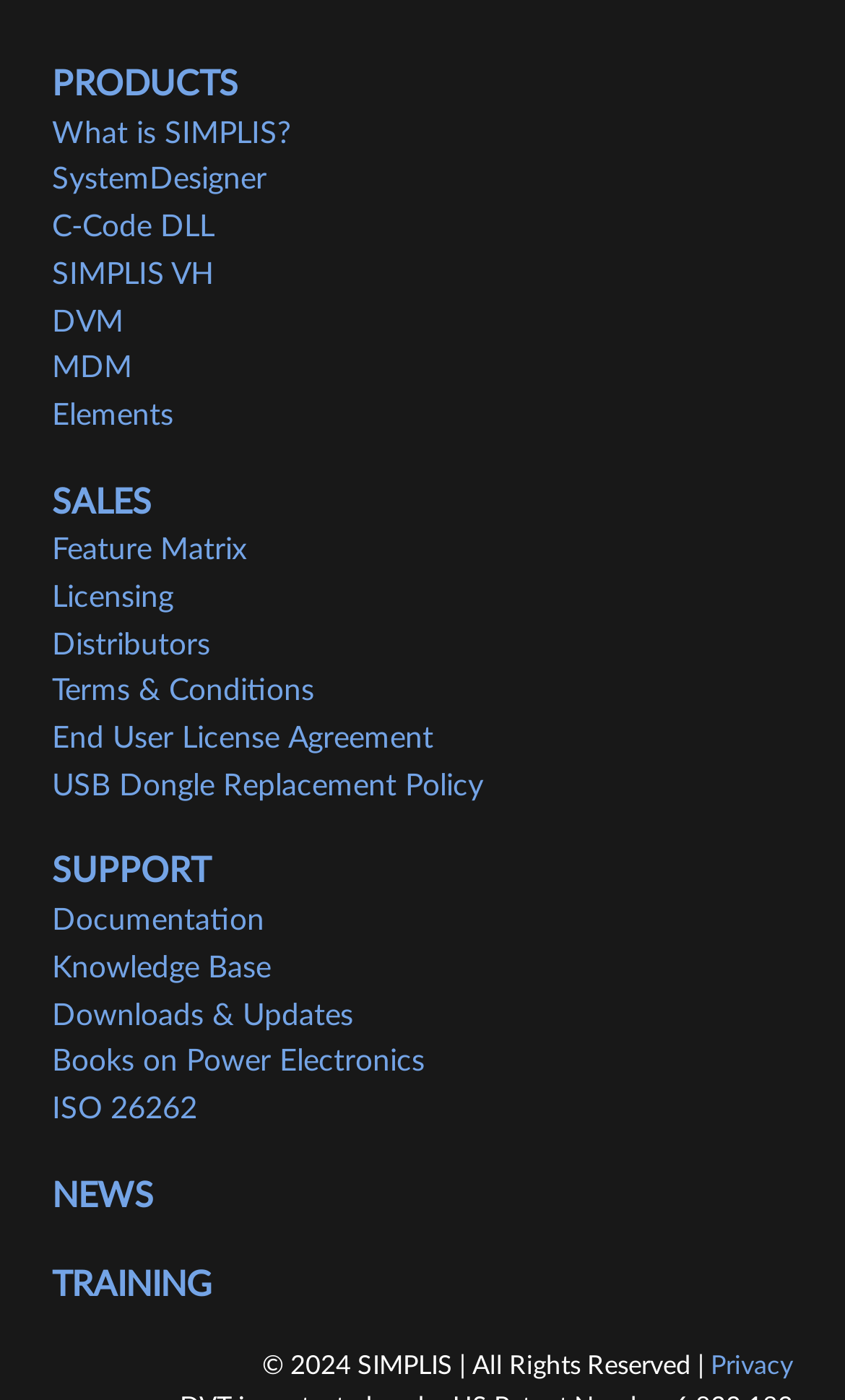Reply to the question with a single word or phrase:
How many links are there in the navigation menu?

19